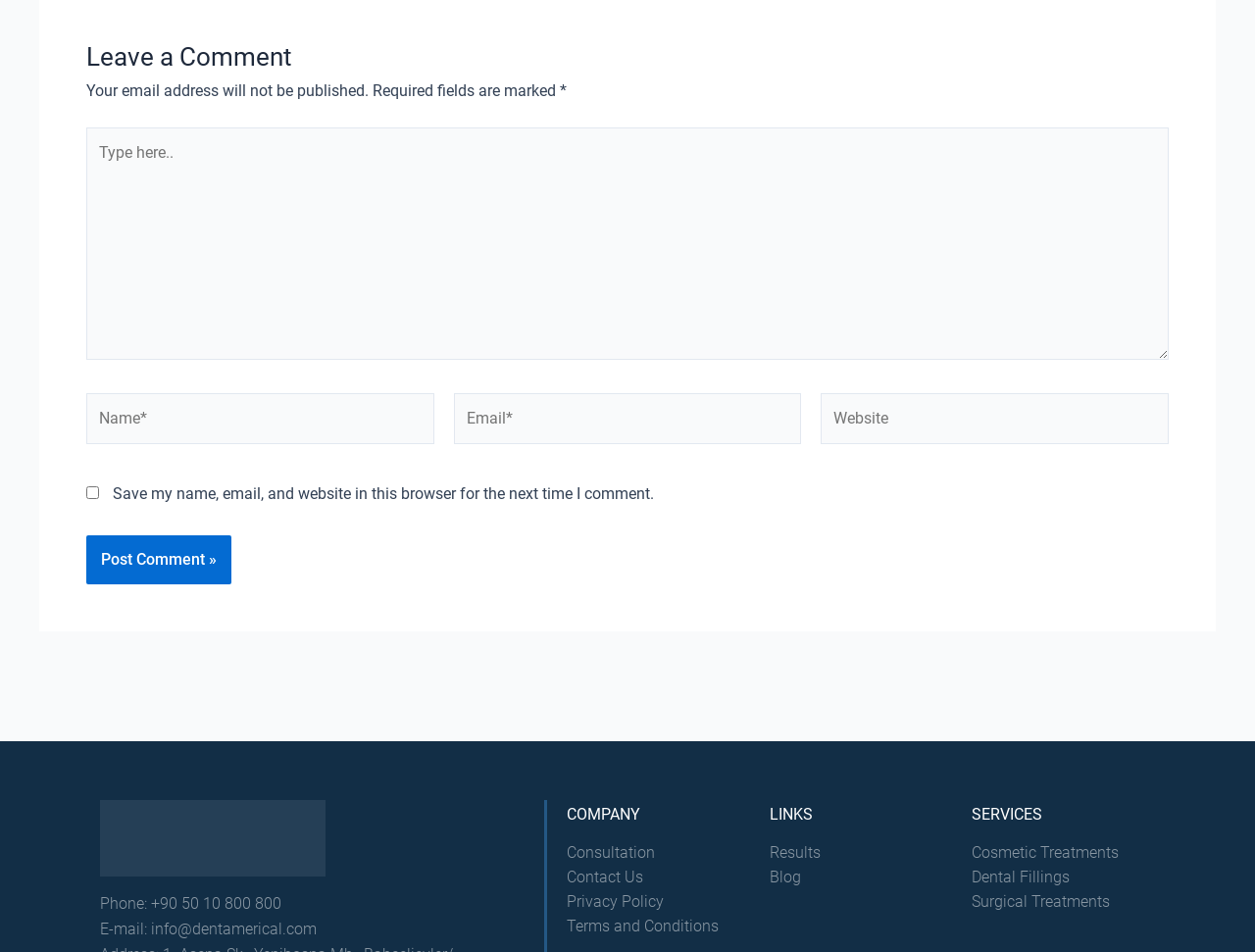What is the label of the checkbox in the comment section?
Please provide a single word or phrase answer based on the image.

Save my name, email, and website in this browser for the next time I comment.